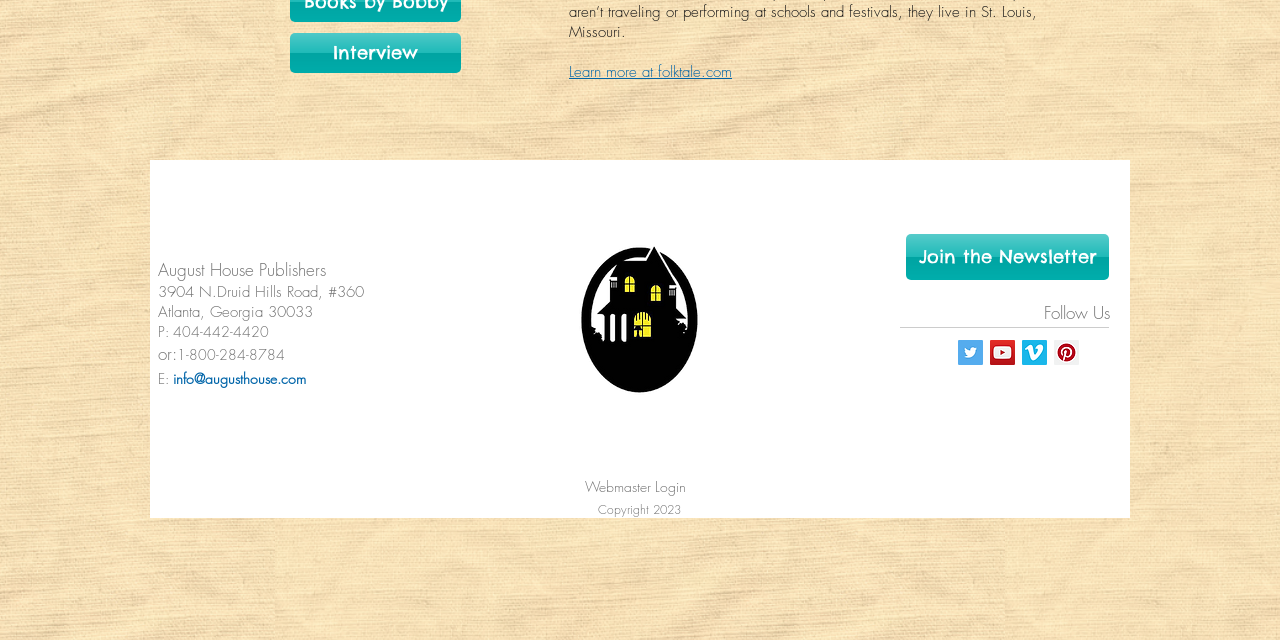Bounding box coordinates are specified in the format (top-left x, top-left y, bottom-right x, bottom-right y). All values are floating point numbers bounded between 0 and 1. Please provide the bounding box coordinate of the region this sentence describes: Learn more at folktale.com

[0.445, 0.097, 0.572, 0.128]